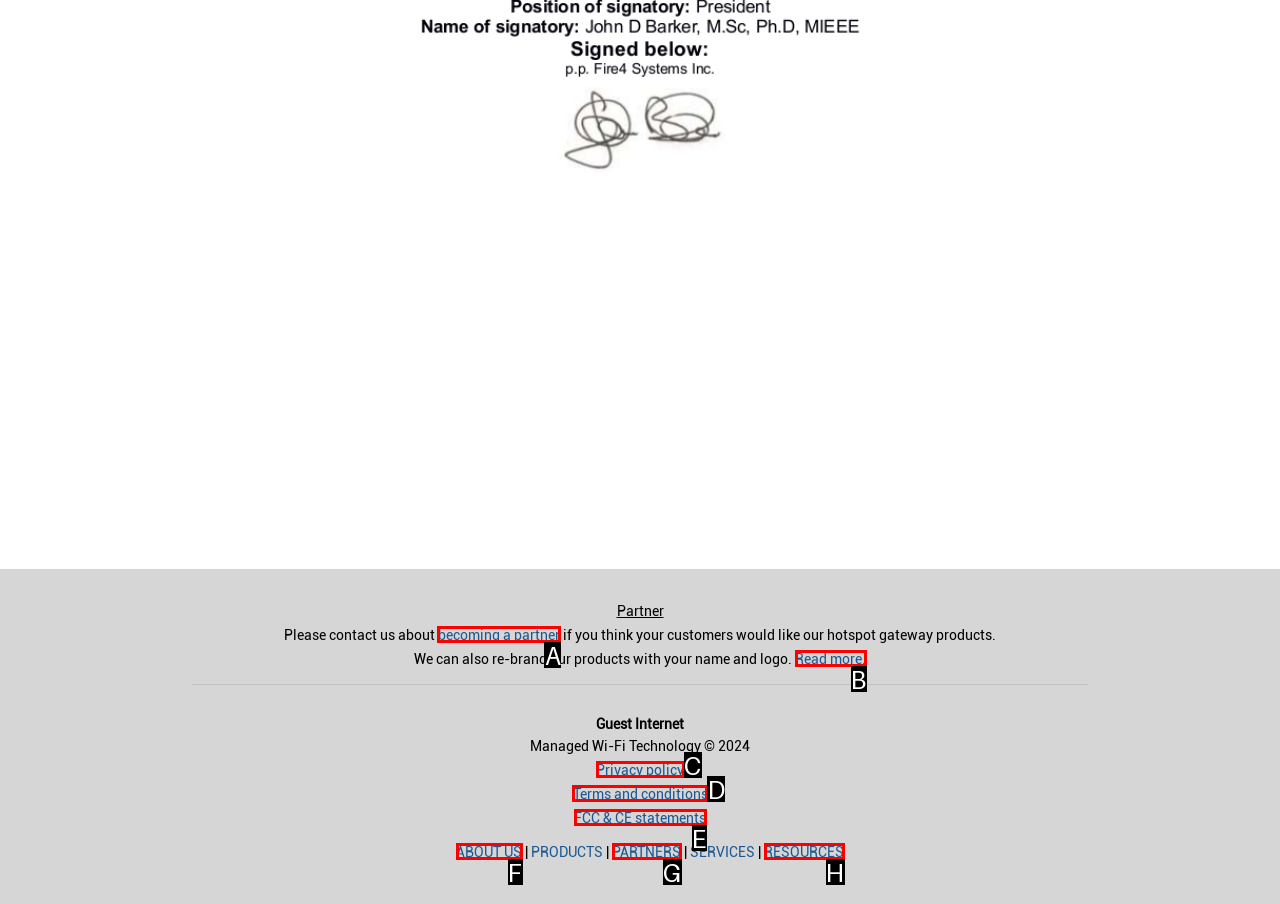Tell me which one HTML element I should click to complete the following task: Contact us about becoming a partner Answer with the option's letter from the given choices directly.

A